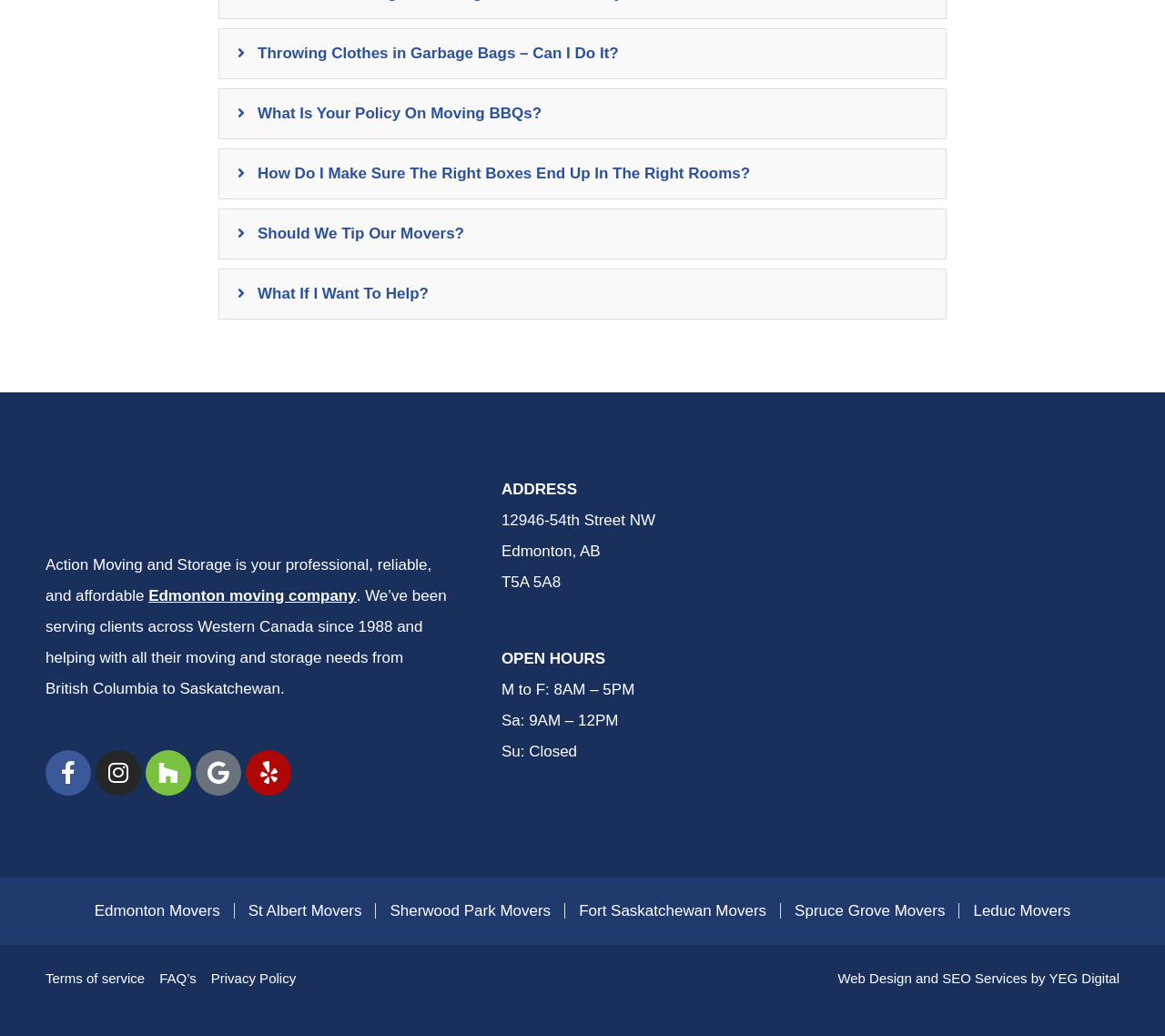Please identify the bounding box coordinates of the element on the webpage that should be clicked to follow this instruction: "Read the Terms of service". The bounding box coordinates should be given as four float numbers between 0 and 1, formatted as [left, top, right, bottom].

[0.039, 0.929, 0.124, 0.959]